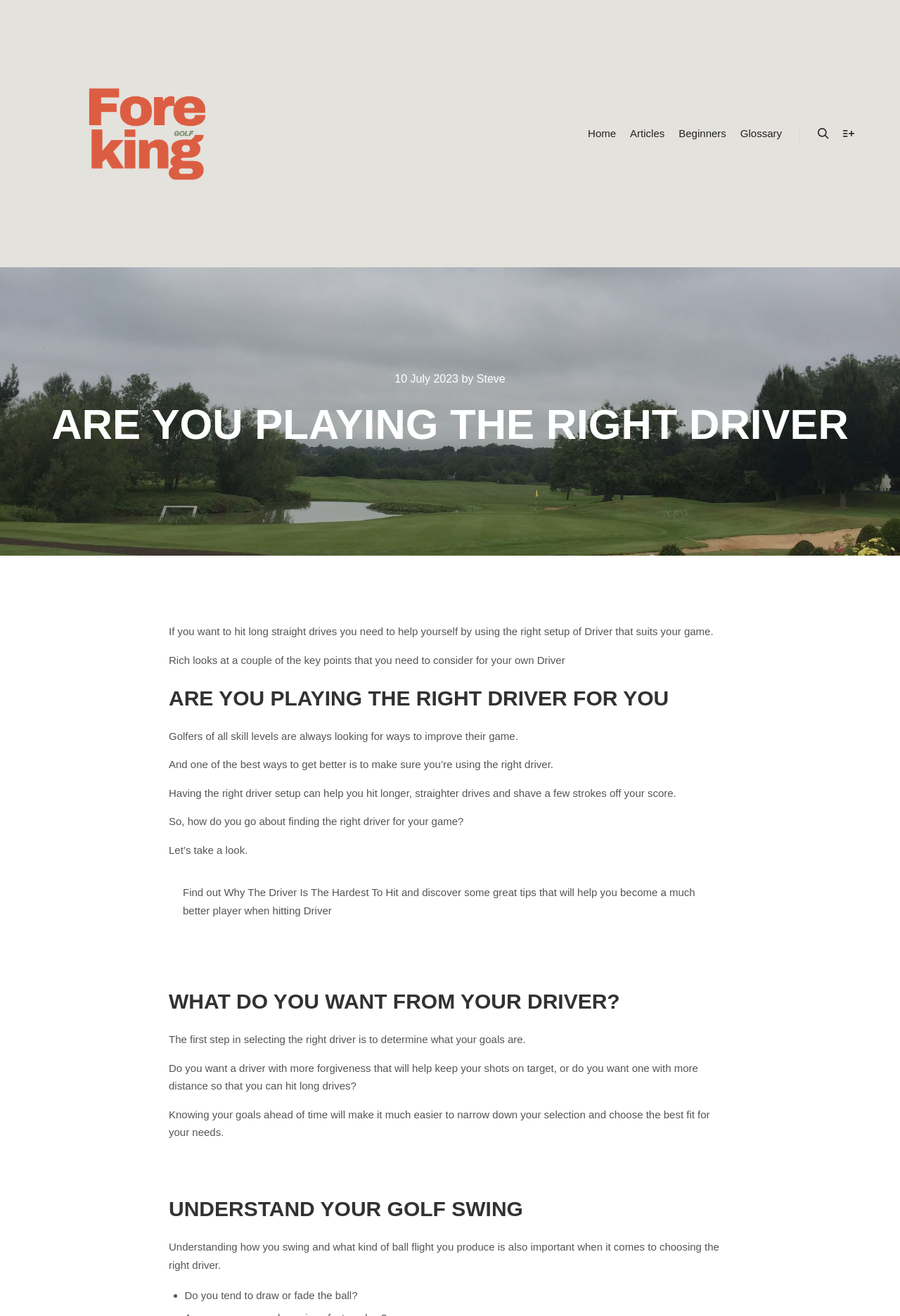For the given element description parent_node: “ aria-label="Previous", determine the bounding box coordinates of the UI element. The coordinates should follow the format (top-left x, top-left y, bottom-right x, bottom-right y) and be within the range of 0 to 1.

None